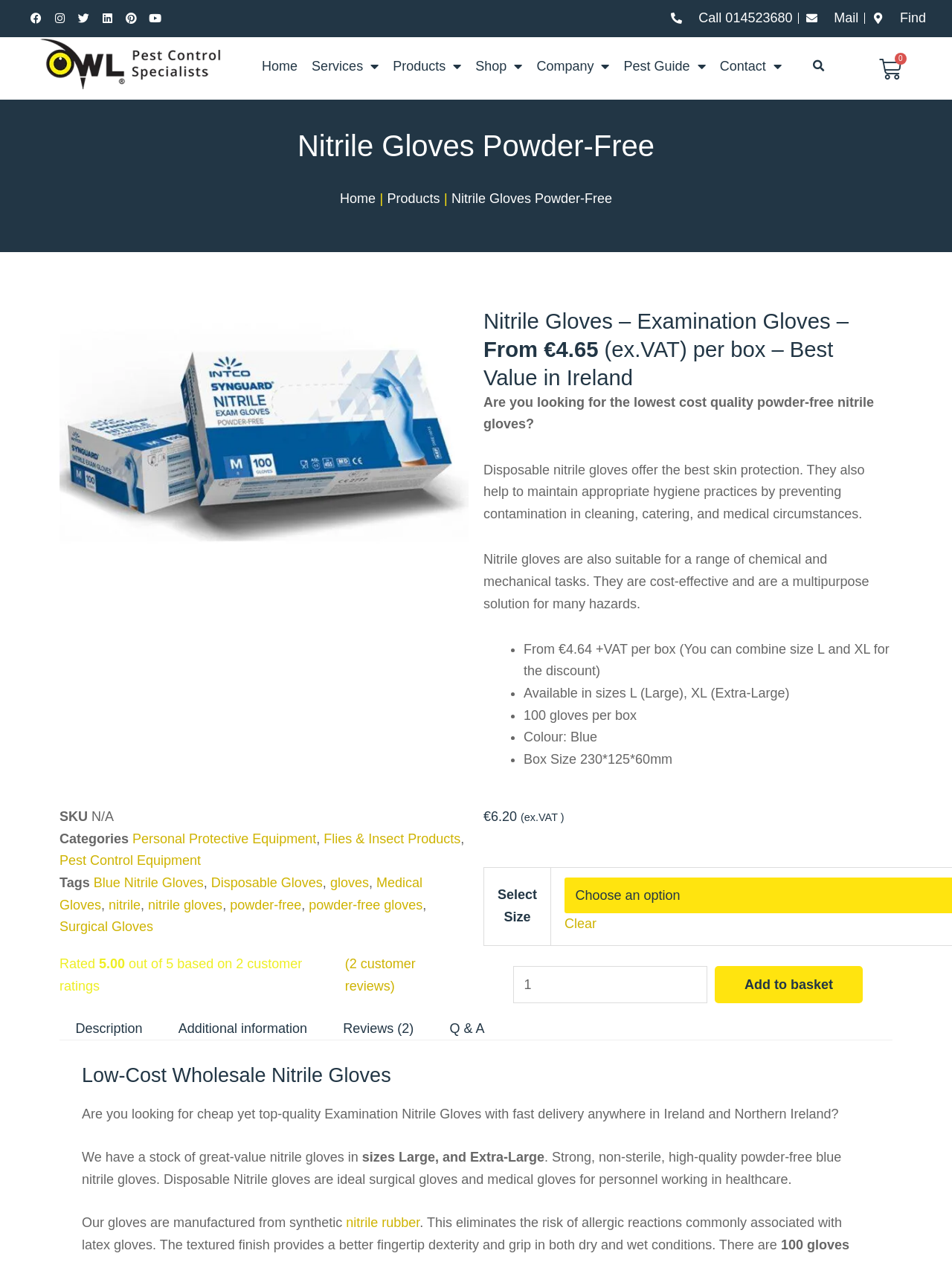Provide a one-word or brief phrase answer to the question:
What is the purpose of the nitrile gloves?

Hygiene and prevent contamination